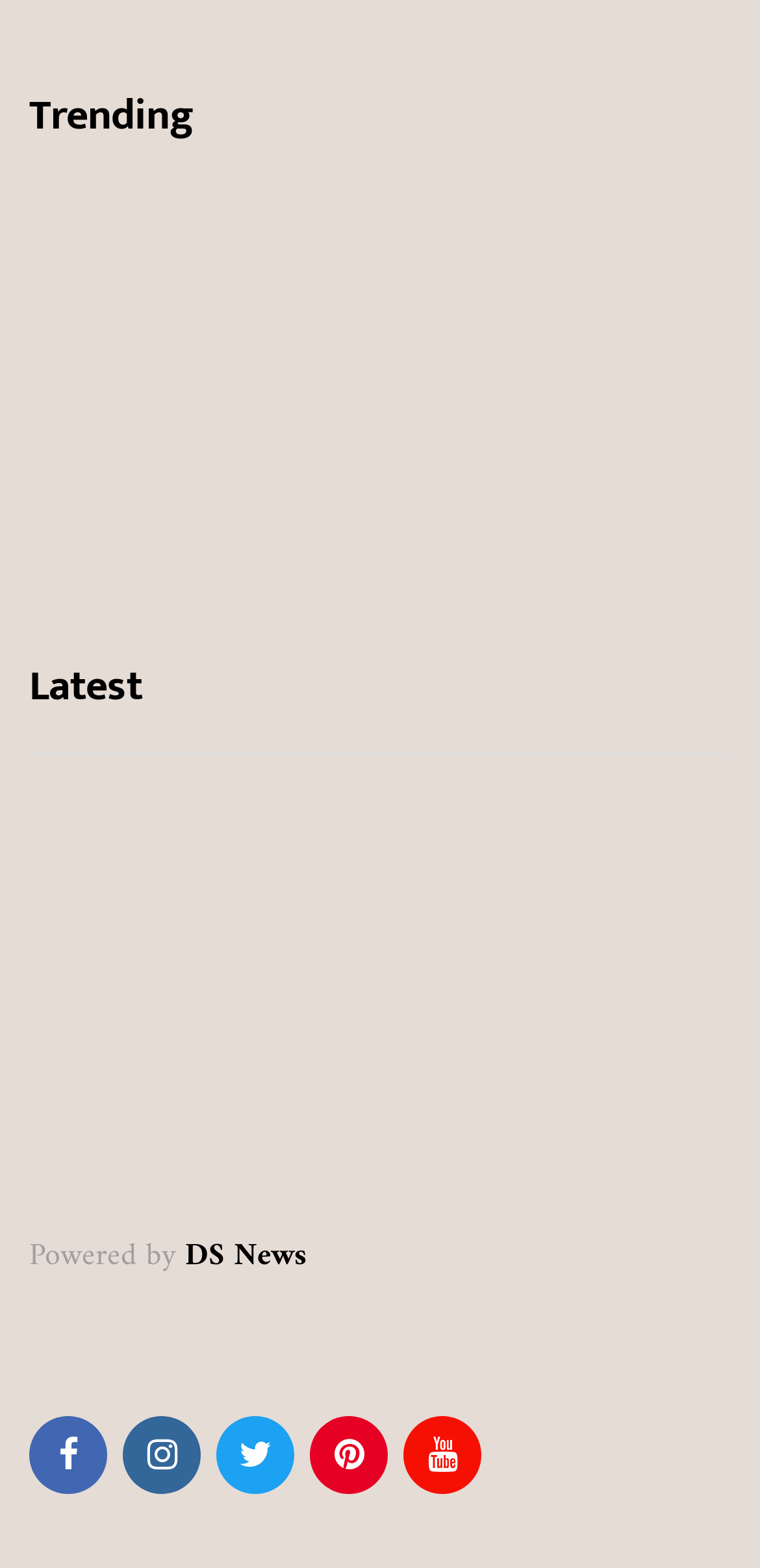Specify the bounding box coordinates for the region that must be clicked to perform the given instruction: "Choose a language".

None